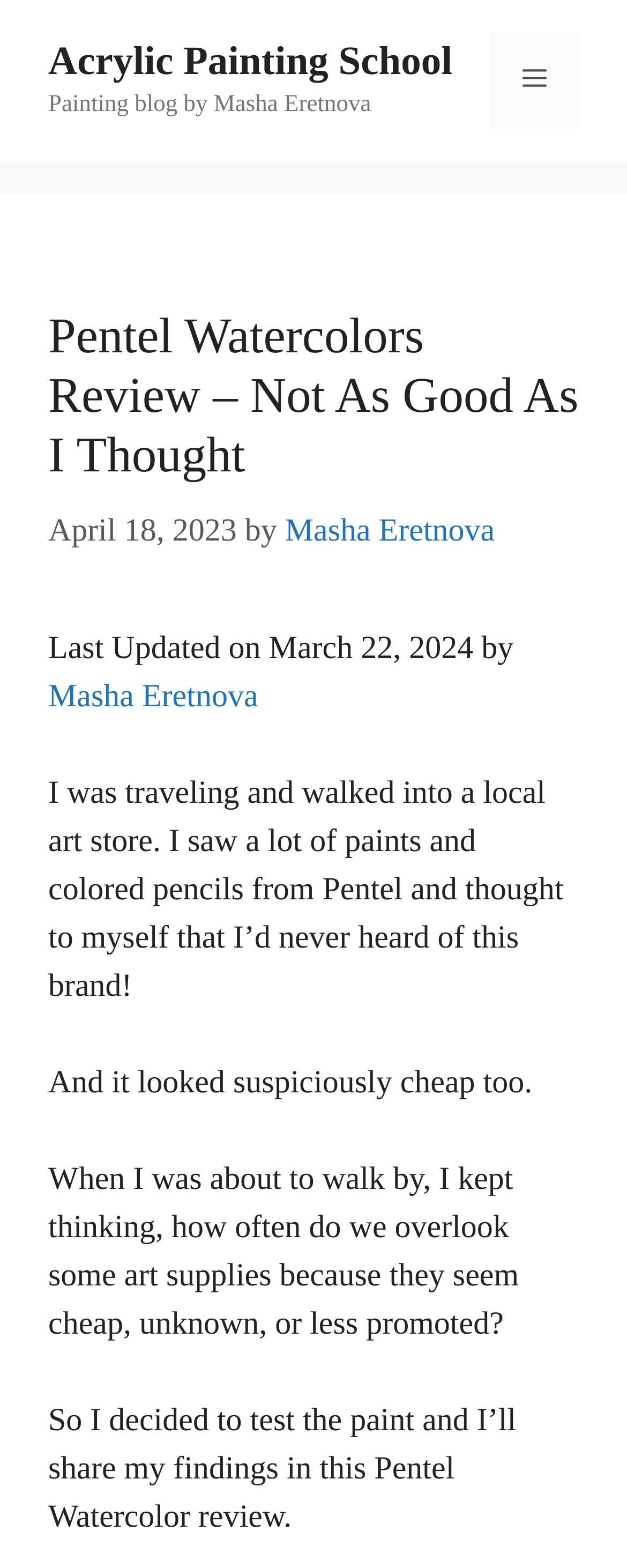Who is the author of this blog? Analyze the screenshot and reply with just one word or a short phrase.

Masha Eretnova